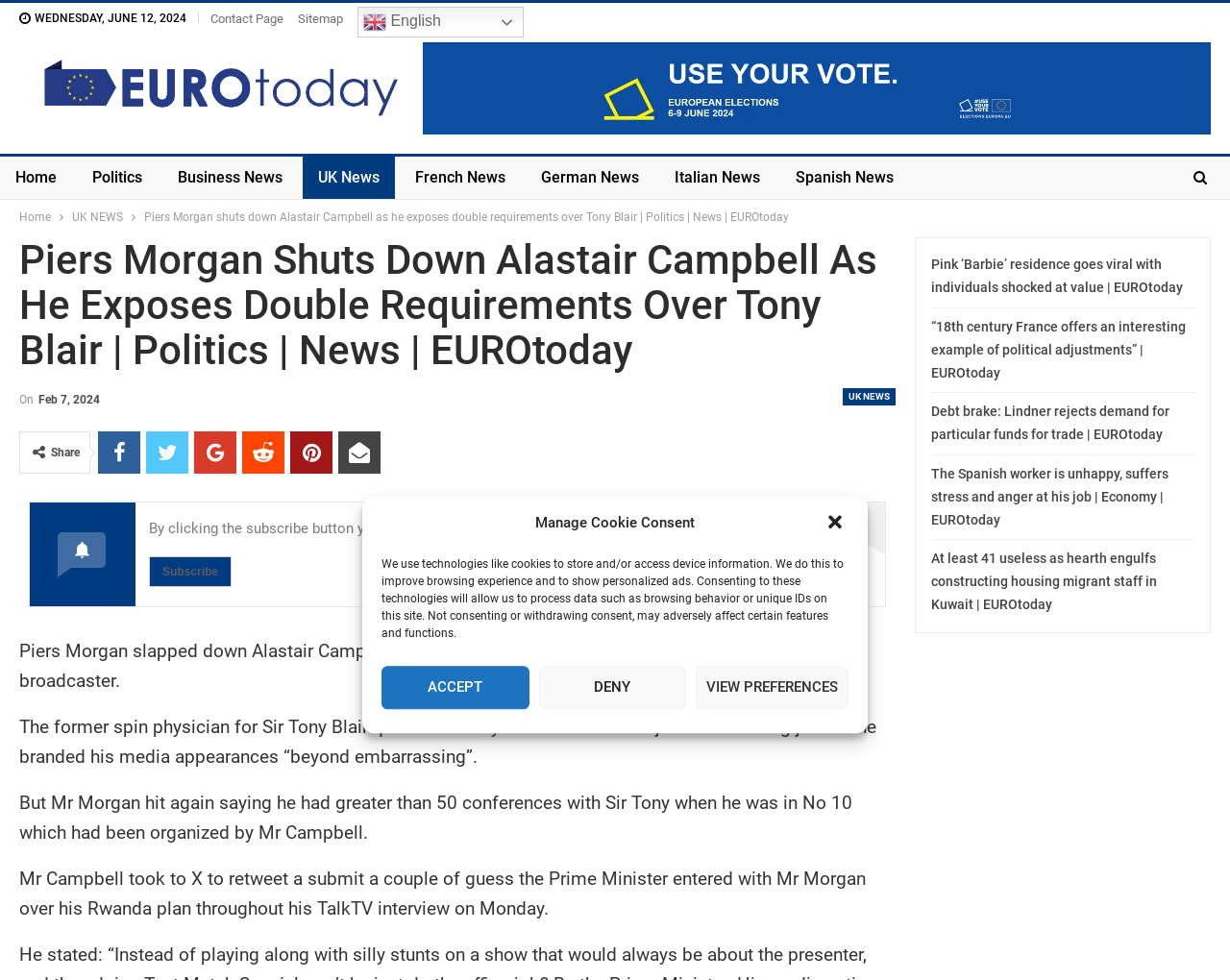Kindly determine the bounding box coordinates for the clickable area to achieve the given instruction: "Click the 'Pink ‘Barbie’ residence goes viral with individuals shocked at value' link".

[0.757, 0.262, 0.962, 0.301]